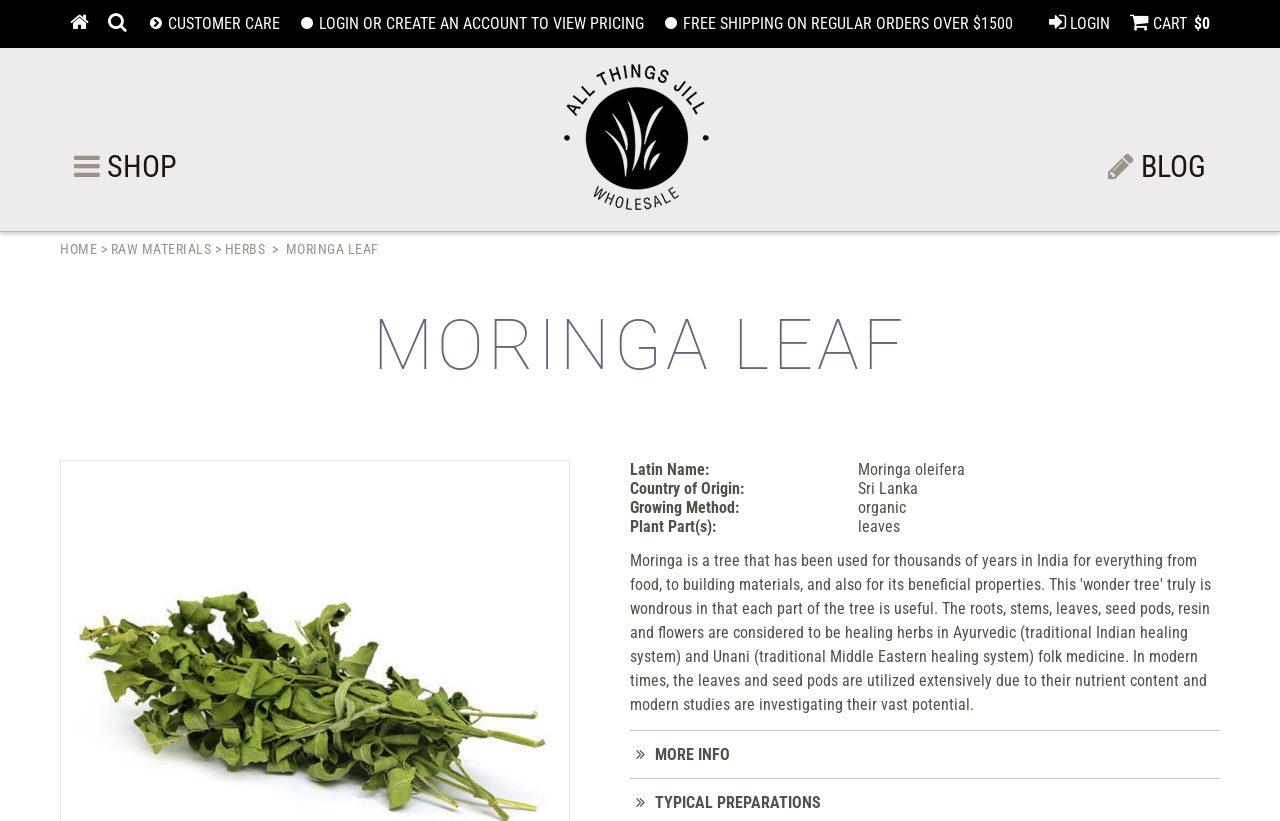Can you give a detailed response to the following question using the information from the image? What is the part of the plant used for the Moringa Leaf product?

The part of the plant used can be found in the table element with the label 'Plant Part(s):' and the value 'leaves' in the row below it.